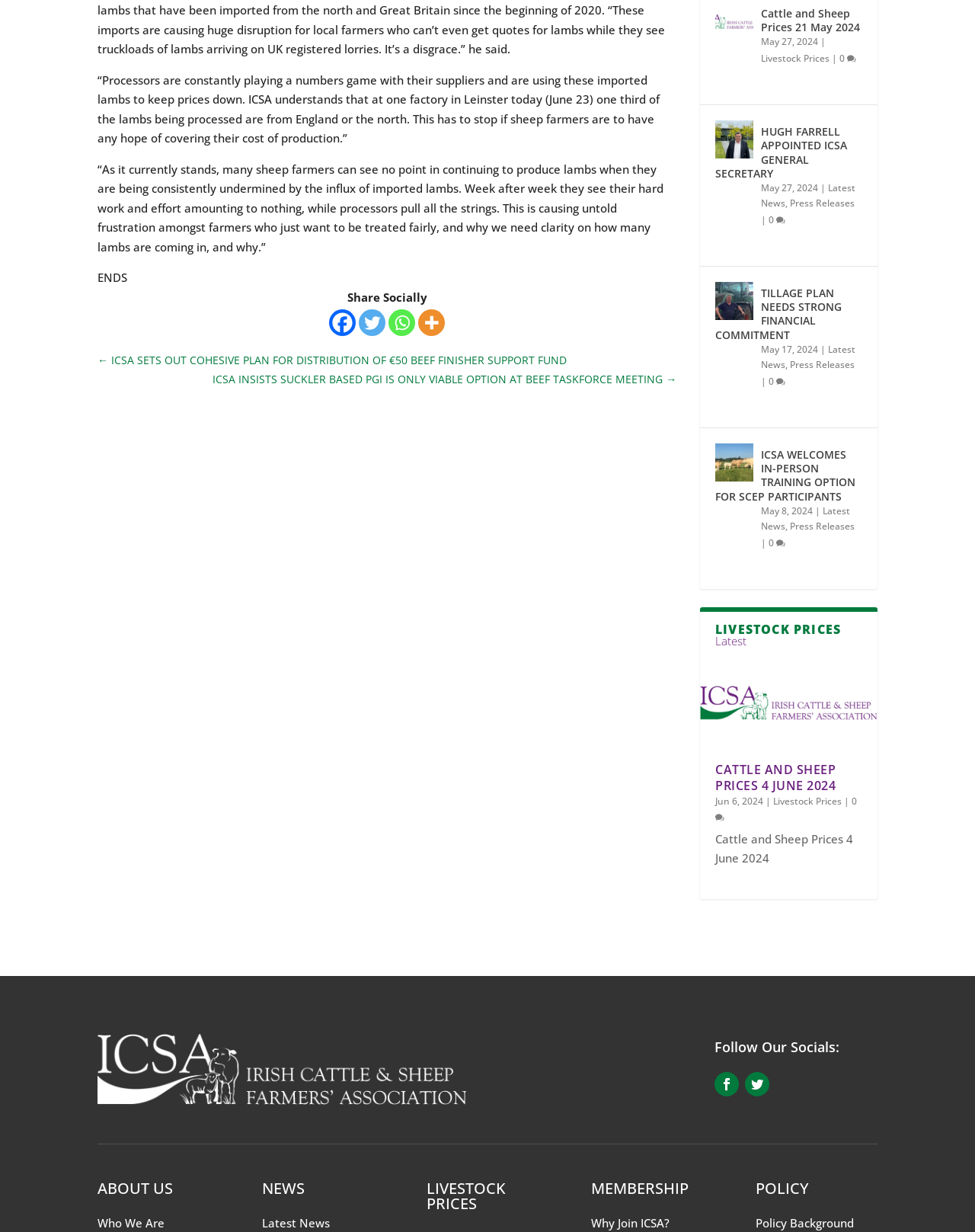Bounding box coordinates are to be given in the format (top-left x, top-left y, bottom-right x, bottom-right y). All values must be floating point numbers between 0 and 1. Provide the bounding box coordinate for the UI element described as: 0

[0.734, 0.645, 0.879, 0.669]